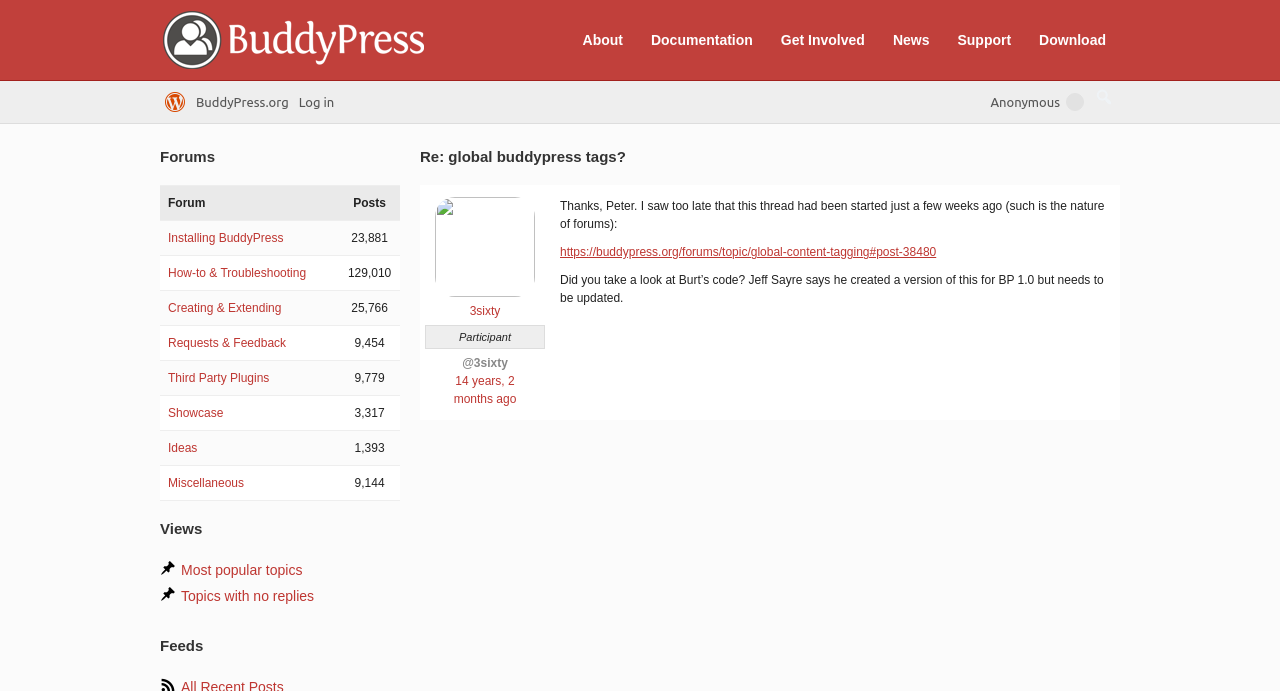What is the name of the person who started the thread?
Analyze the image and provide a thorough answer to the question.

I found the link '3sixty' with bounding box coordinates [0.328, 0.414, 0.43, 0.463] and adjacent to it is the text 'Participant' which suggests that 3sixty is the person who started the thread.